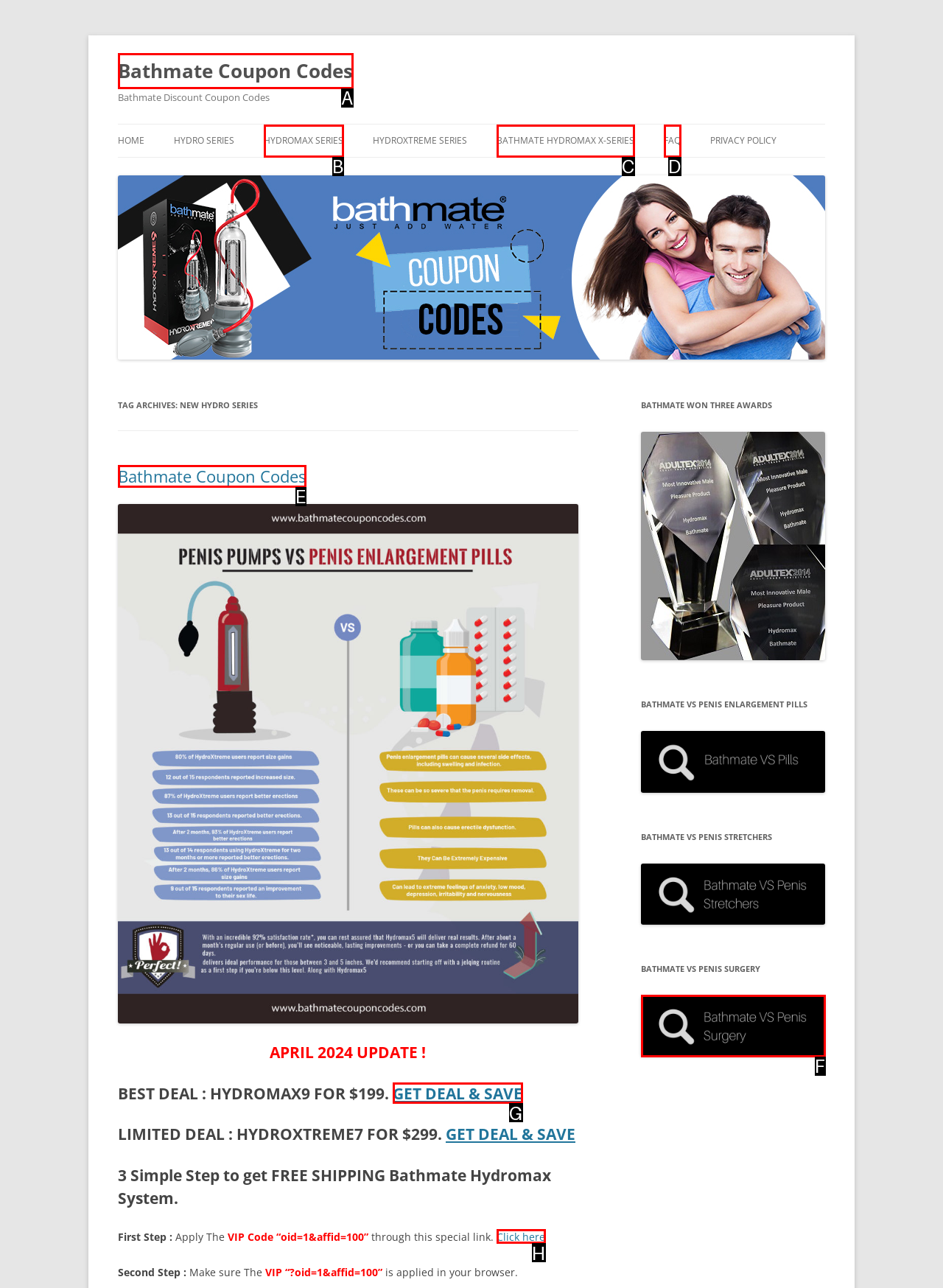Find the option that matches this description: Bathmate Hydromax X-Series
Provide the corresponding letter directly.

C